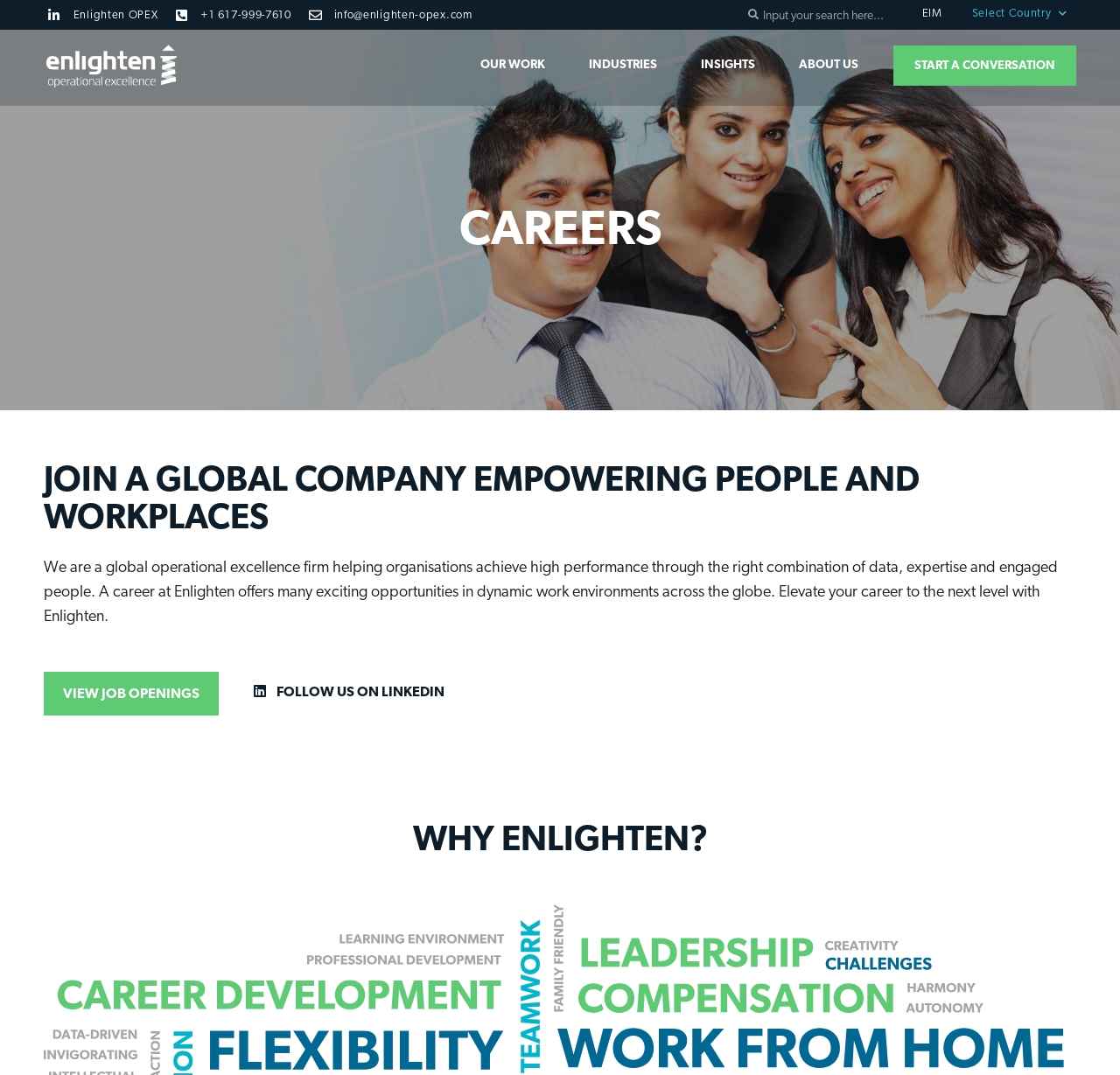Based on the image, please respond to the question with as much detail as possible:
What is the purpose of Enlighten OPEX?

I found the purpose of Enlighten OPEX by reading the descriptive text on the careers page. It states that Enlighten OPEX is a global operational excellence firm that helps organisations achieve high performance through the right combination of data, expertise, and engaged people.